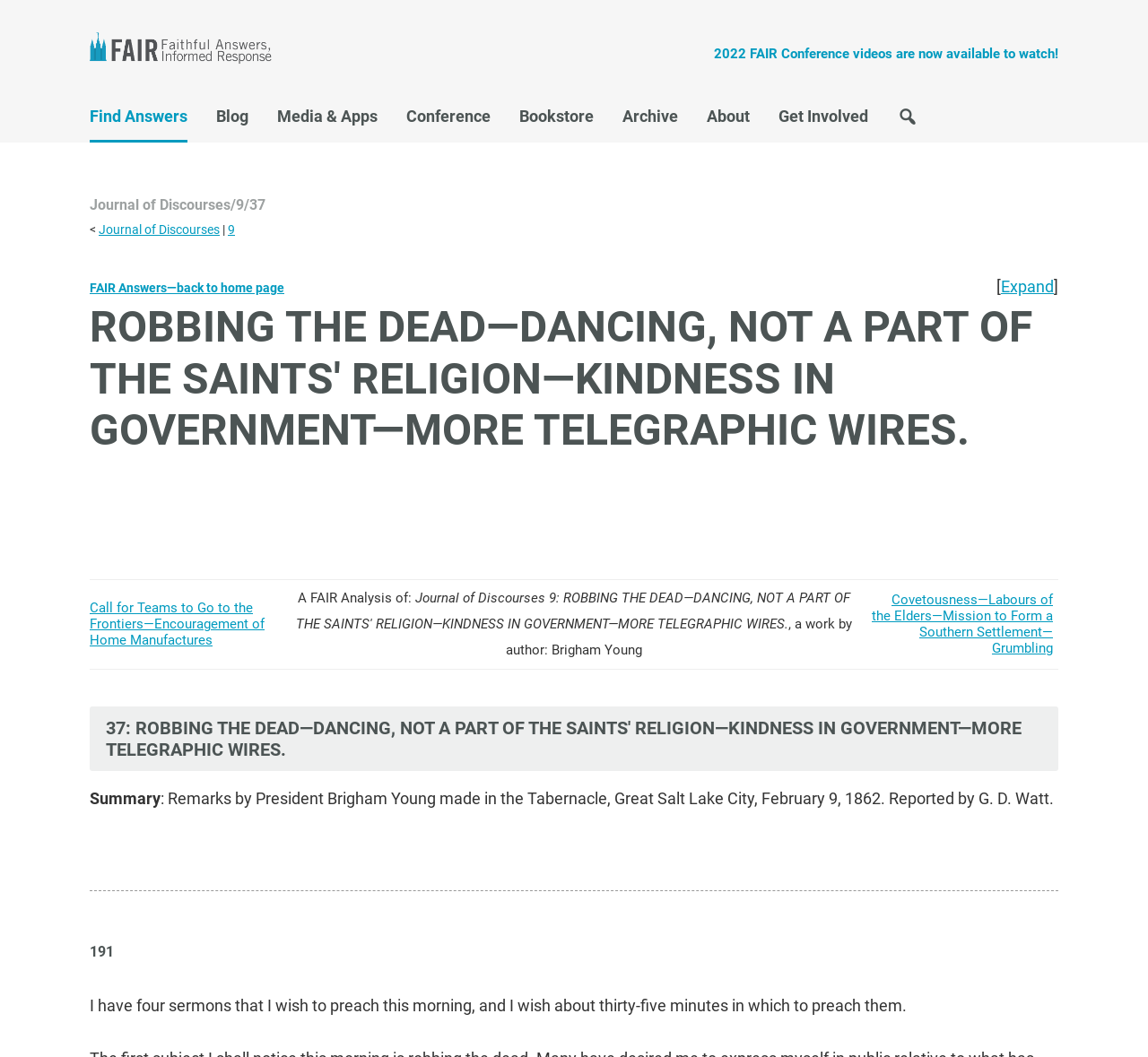Answer the question using only one word or a concise phrase: What is the title of the current journal?

Journal of Discourses/9/37